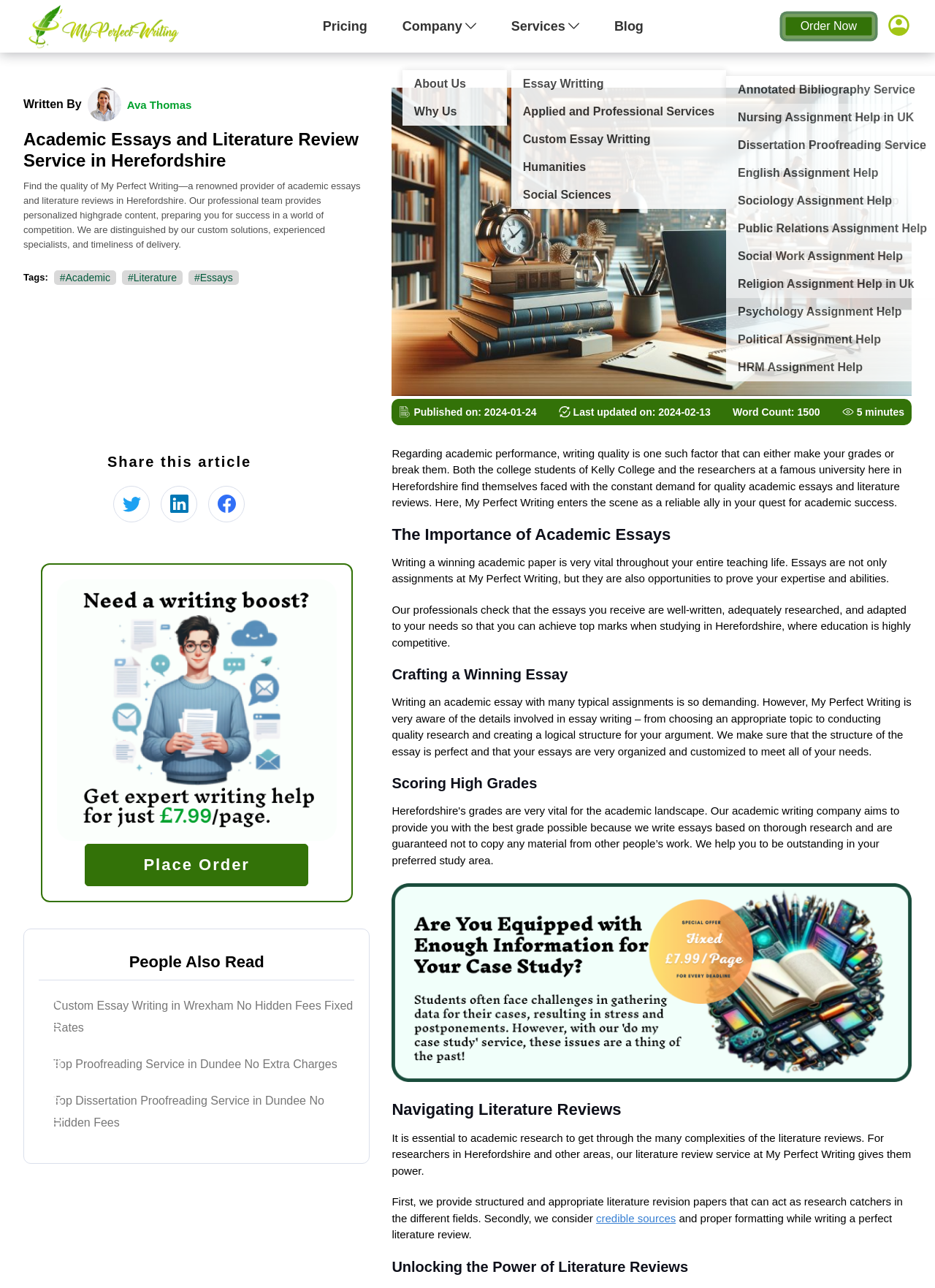Analyze the image and provide a detailed answer to the question: What is the name of the company?

The company name is mentioned in the heading 'Academic Essays and Literature Review Service in Herefordshire' and also in the text 'Find the quality of My Perfect Writing—a renowned provider of academic essays and literature reviews in Herefordshire.'